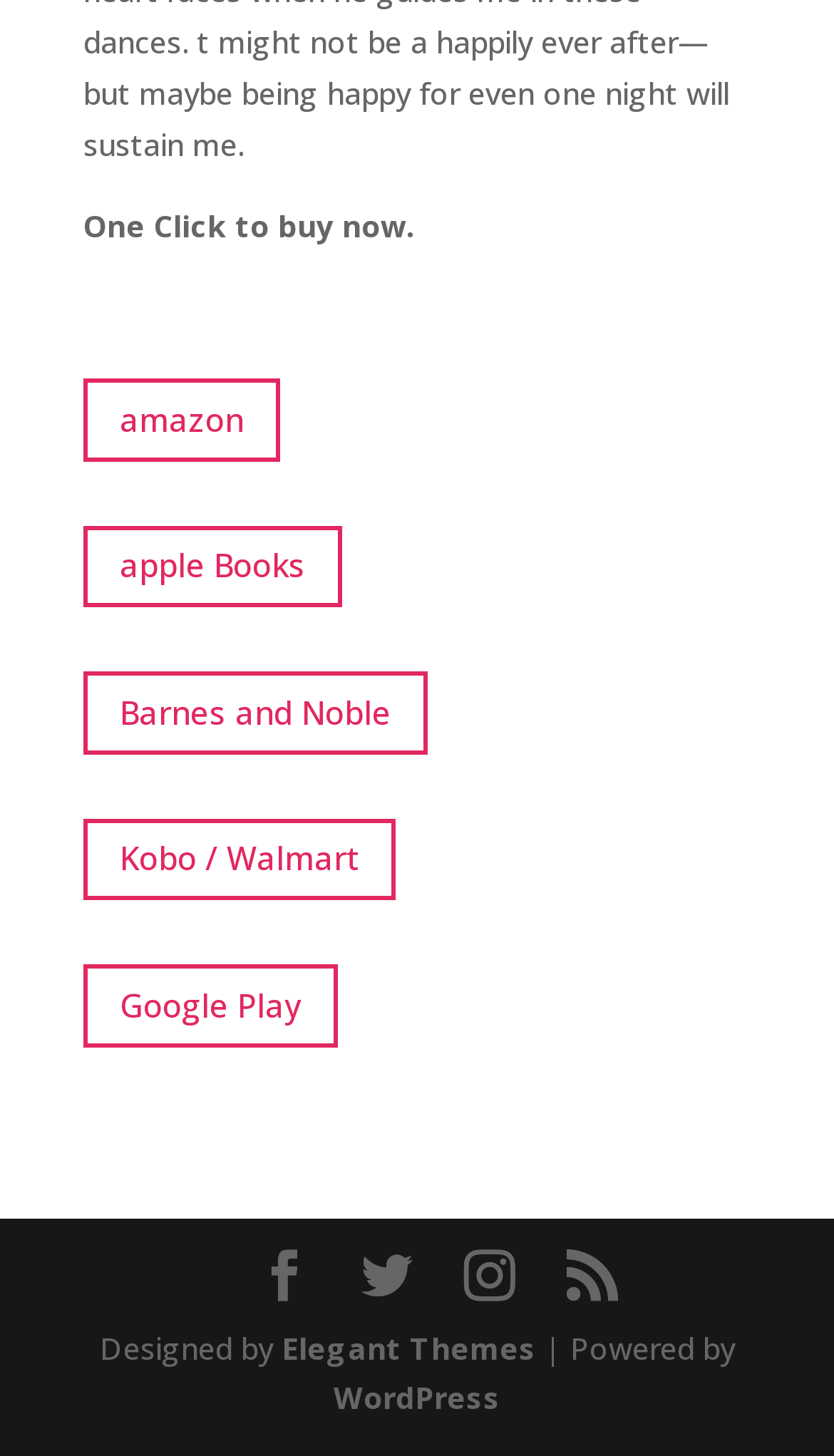Determine the bounding box coordinates of the area to click in order to meet this instruction: "View Bitcoin News".

None